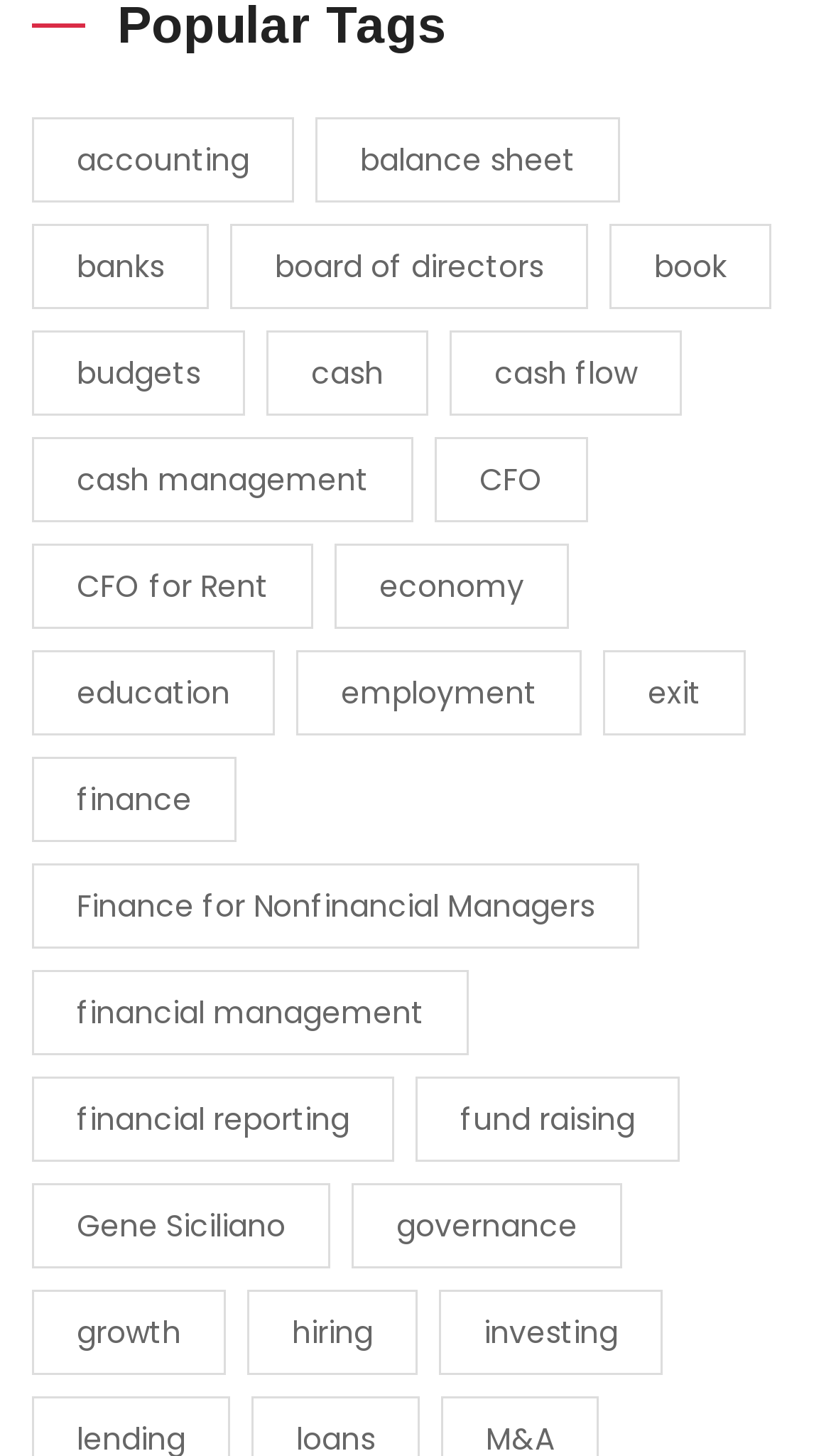Locate the bounding box coordinates of the element I should click to achieve the following instruction: "explore cash flow management".

[0.541, 0.227, 0.821, 0.286]